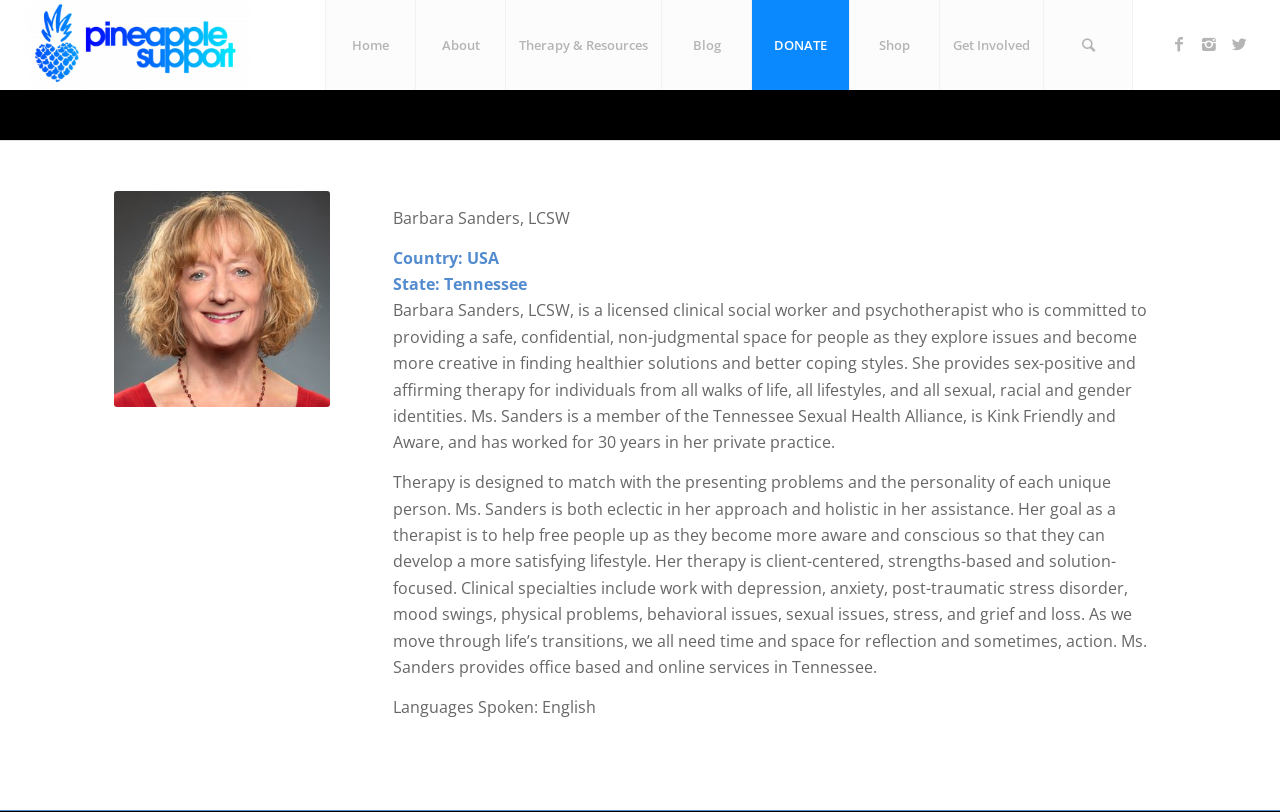Respond with a single word or short phrase to the following question: 
What is the language spoken by Barbara Sanders?

English